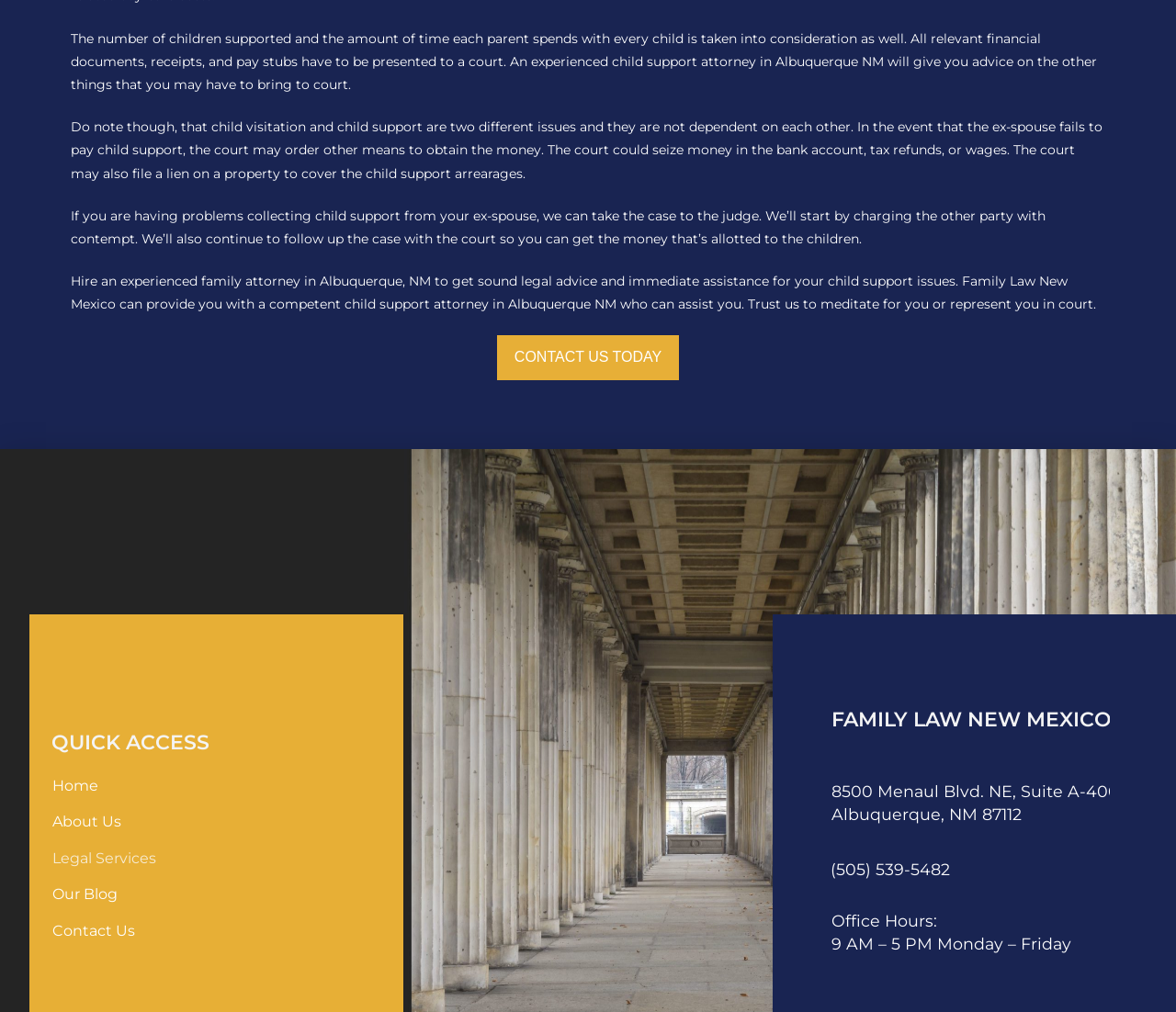Extract the bounding box coordinates of the UI element described by: "Home". The coordinates should include four float numbers ranging from 0 to 1, e.g., [left, top, right, bottom].

[0.034, 0.761, 0.095, 0.797]